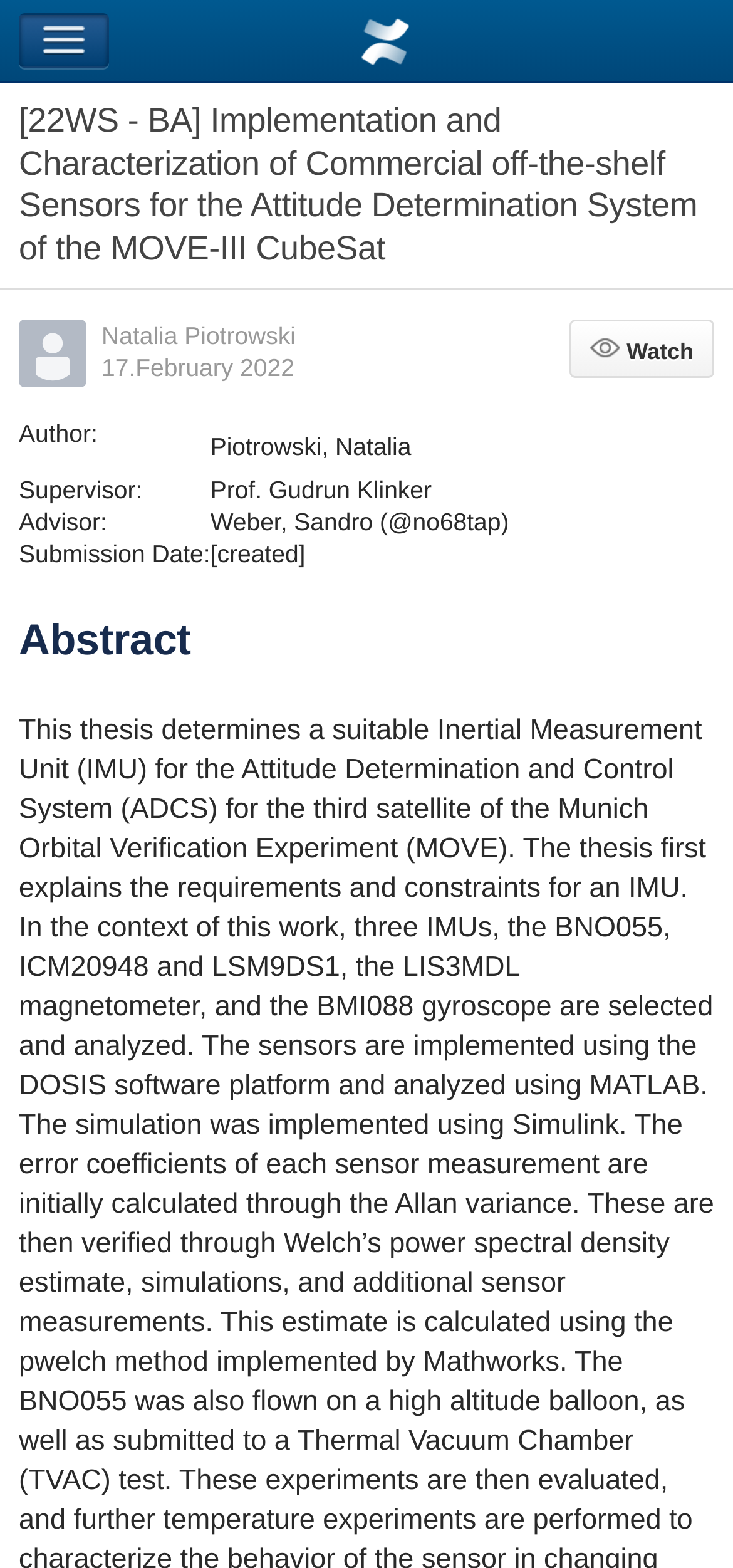What is the supervisor of the author?
Carefully analyze the image and provide a thorough answer to the question.

I found the supervisor's name by looking at the table with the rowheader 'Supervisor:' and the corresponding gridcell 'Prof. Gudrun Klinker'.